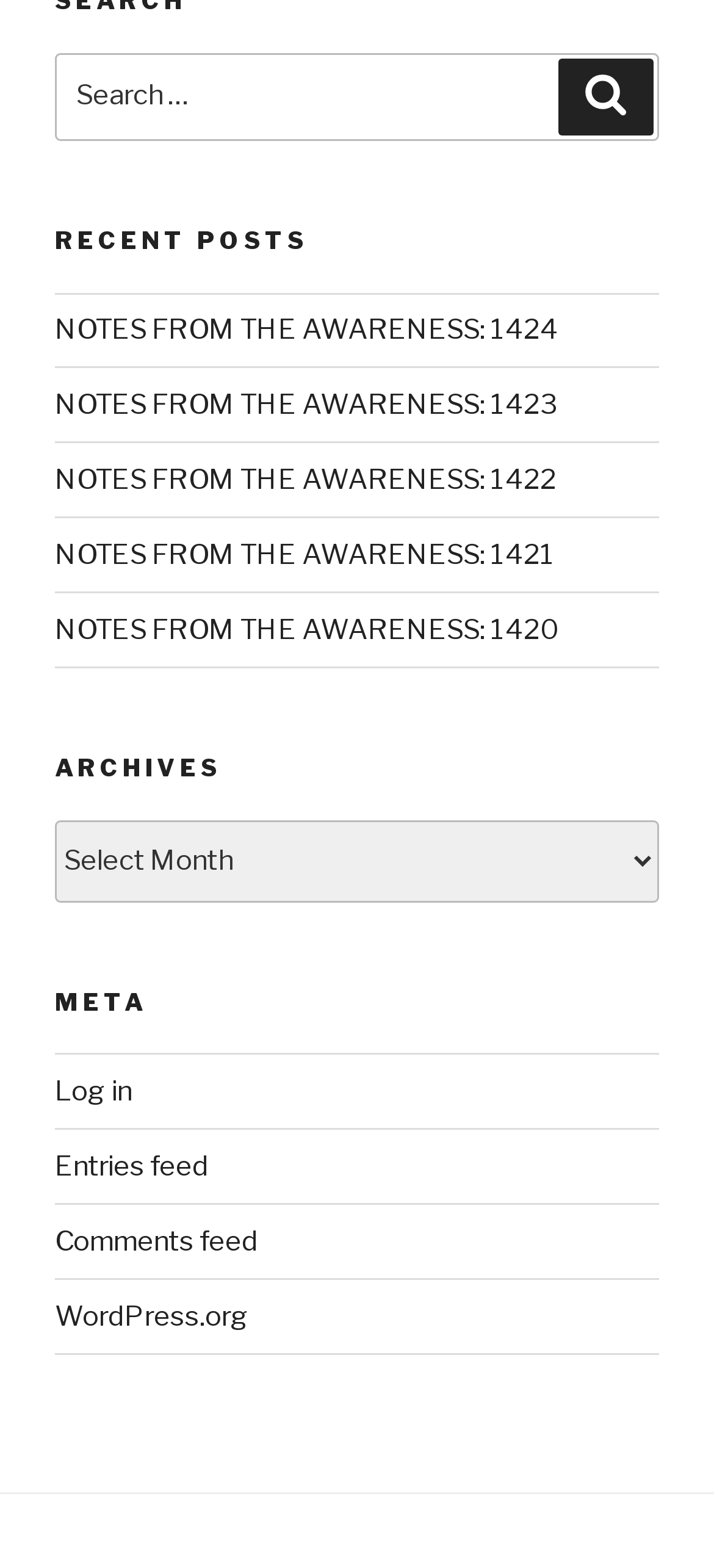Please provide a comprehensive answer to the question below using the information from the image: How many recent posts are listed?

Under the 'RECENT POSTS' heading, there are five links listed, each with a title starting with 'NOTES FROM THE AWARENESS'. These links are likely recent posts on the website.